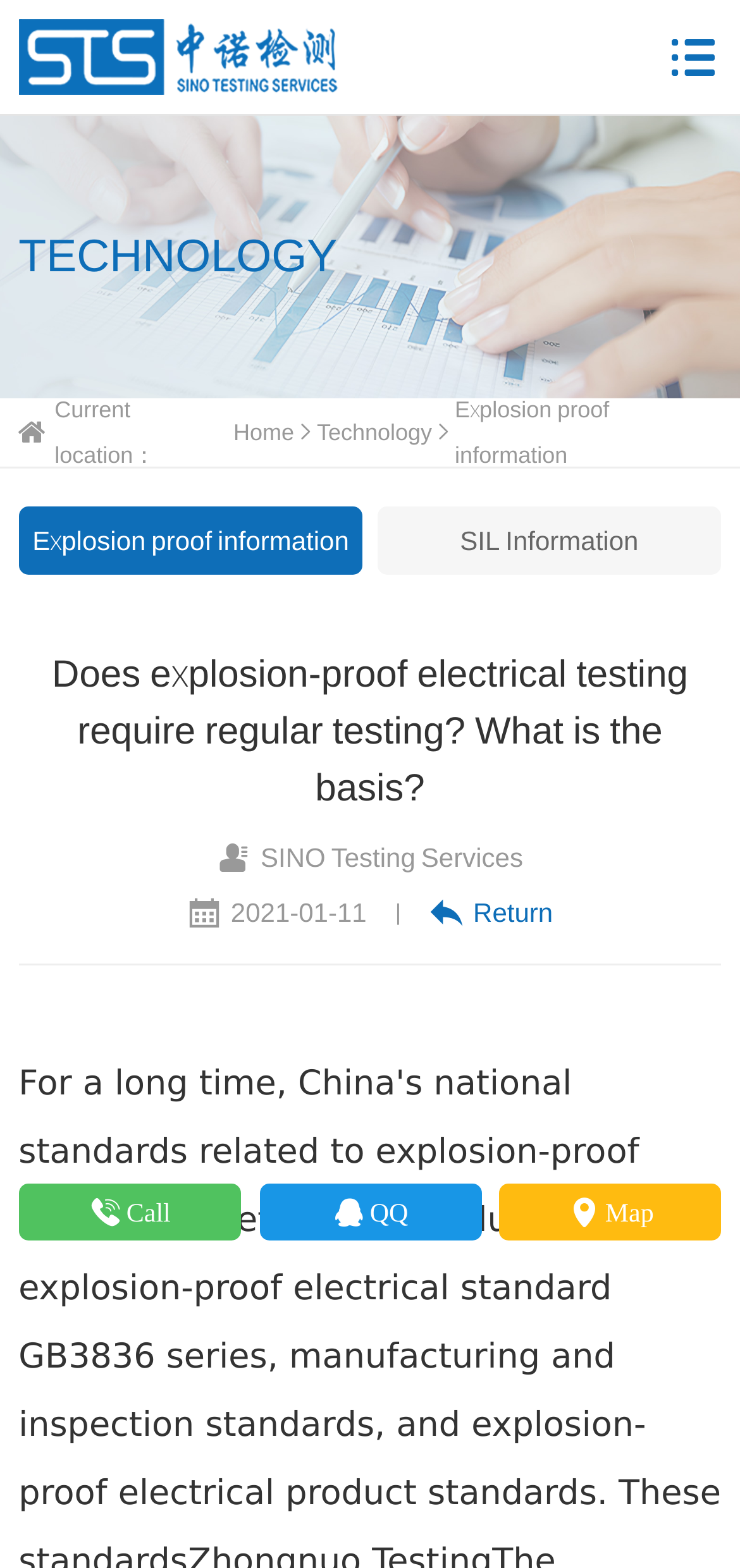Please identify the coordinates of the bounding box for the clickable region that will accomplish this instruction: "View Technology page".

[0.428, 0.261, 0.584, 0.29]